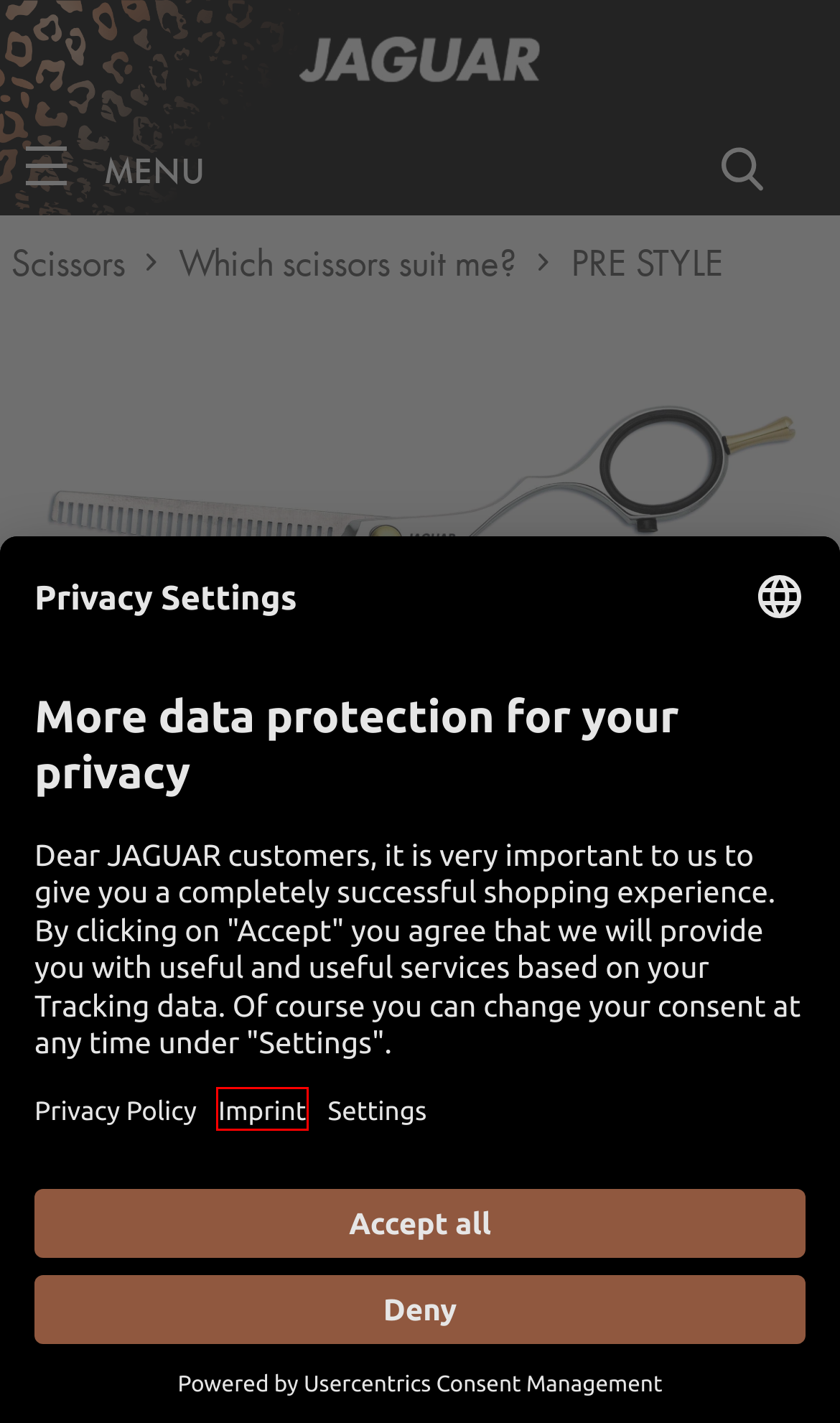You have a screenshot of a webpage with a red bounding box around a UI element. Determine which webpage description best matches the new webpage that results from clicking the element in the bounding box. Here are the candidates:
A. Hair Scissors | JAGUAR Scissors | Official Store
B. Privacy Policy
C. Hair Scissors JAGUAR ERGO 28 | Online Store
D. Hair Scissors JAGUAR RELAX P SLICE | Online Store
E. Hairdressing Scissors and Equipment | JAGUAR Solingen | JAGUAR
F. Hair Scissors JAGUAR ERGO | Online Store
G. Usercentrics Consent Management Platform for Web
H. Legal notice

H